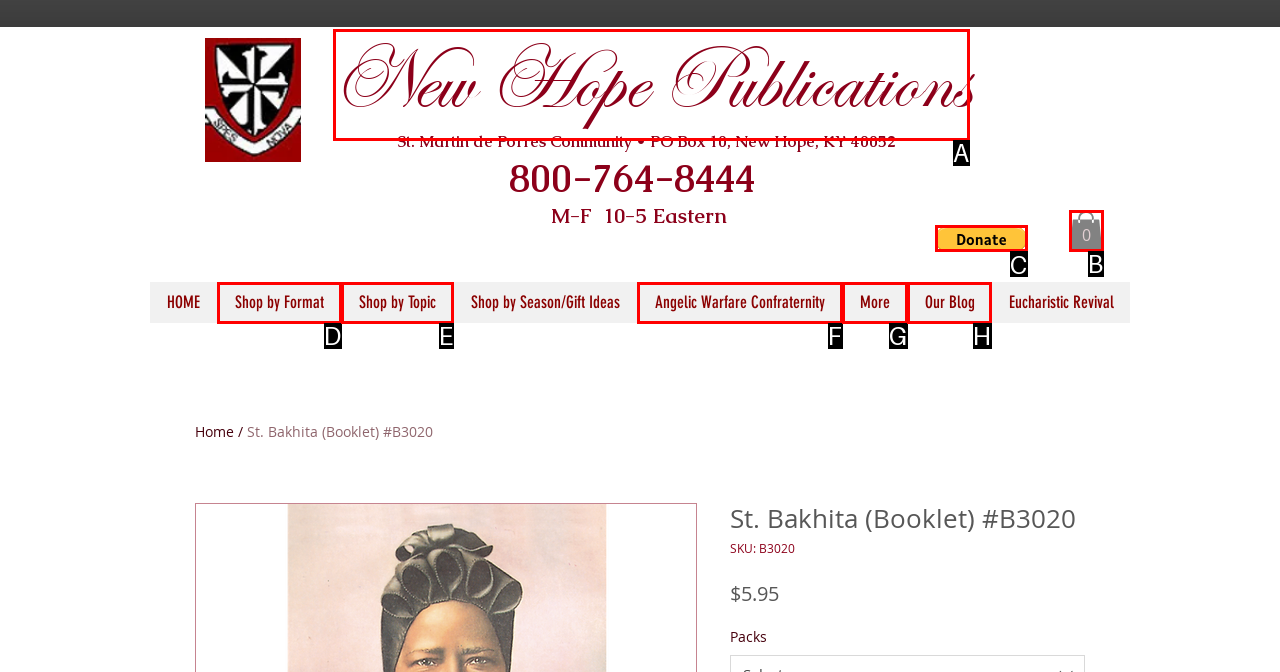Identify the option that corresponds to the description: Shop by Topic. Provide only the letter of the option directly.

E